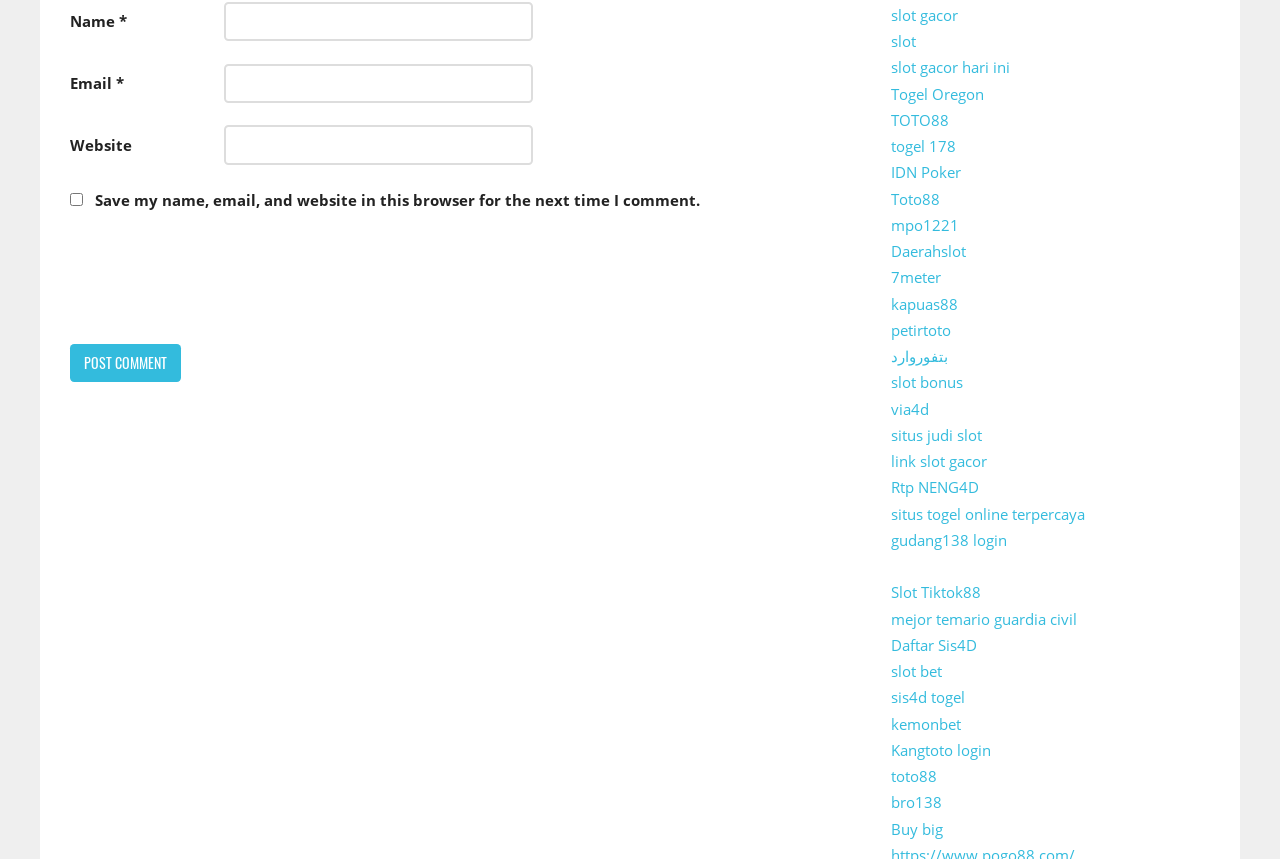Determine the bounding box coordinates of the region I should click to achieve the following instruction: "Input your email". Ensure the bounding box coordinates are four float numbers between 0 and 1, i.e., [left, top, right, bottom].

[0.175, 0.074, 0.416, 0.12]